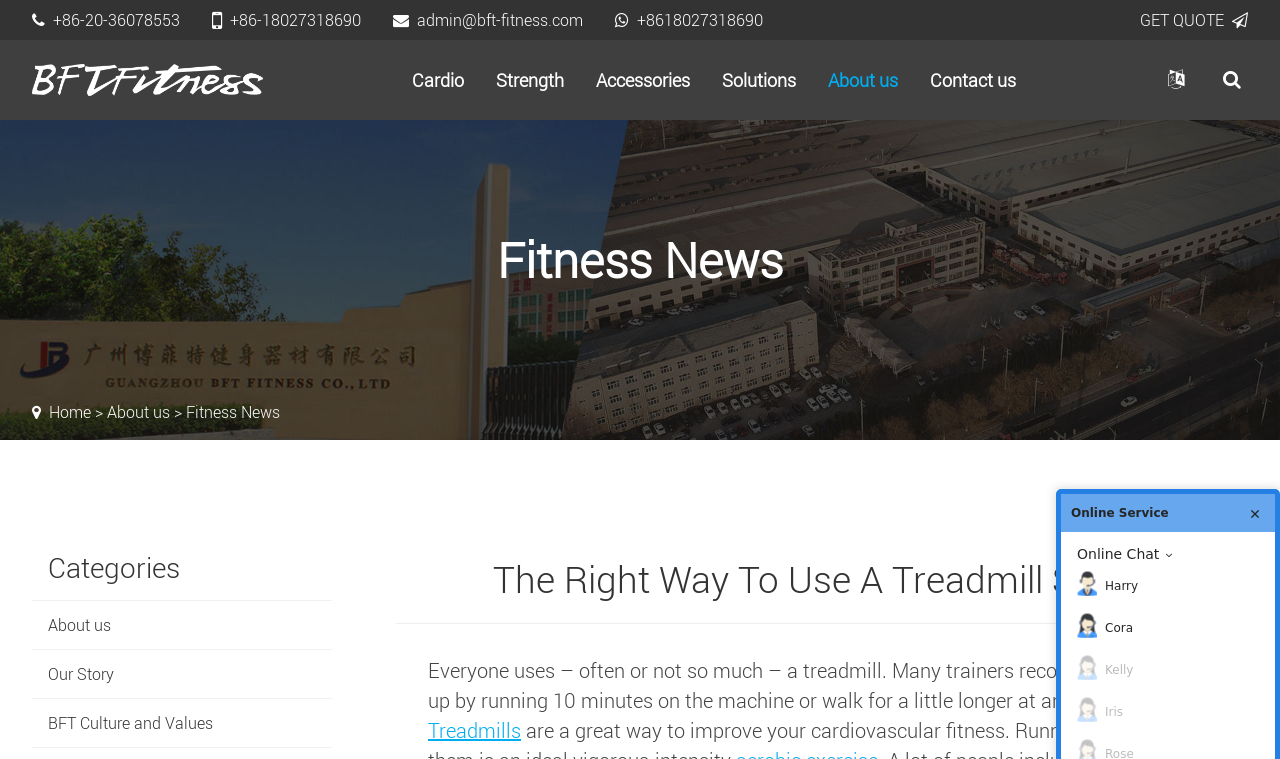What is the topic of the main article?
Please give a well-detailed answer to the question.

The main article's title is 'The Right Way To Use A Treadmill Safely', which indicates that the topic is related to treadmill safety.